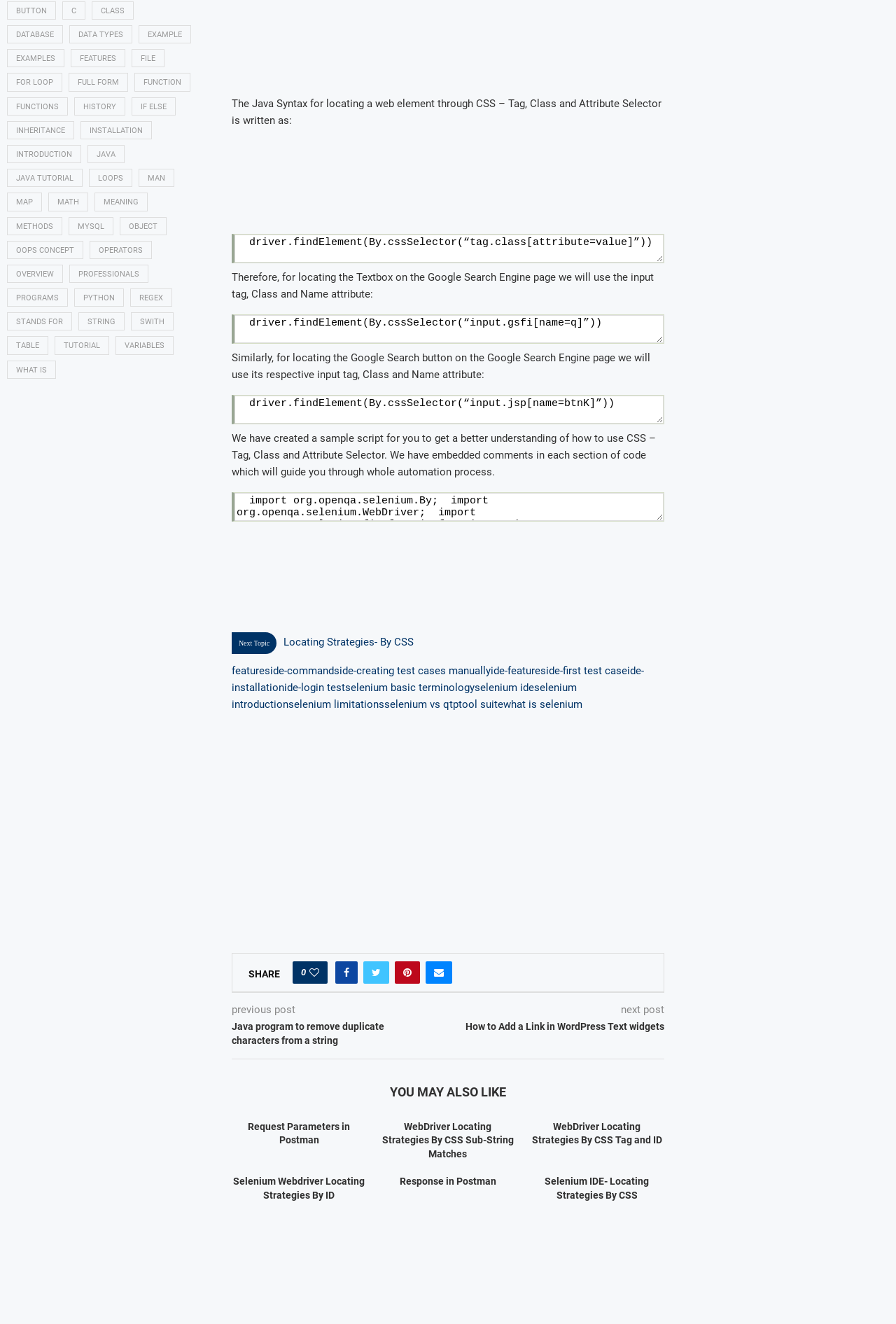Find the bounding box coordinates for the area that must be clicked to perform this action: "Click on the 'features' link".

[0.259, 0.502, 0.301, 0.512]